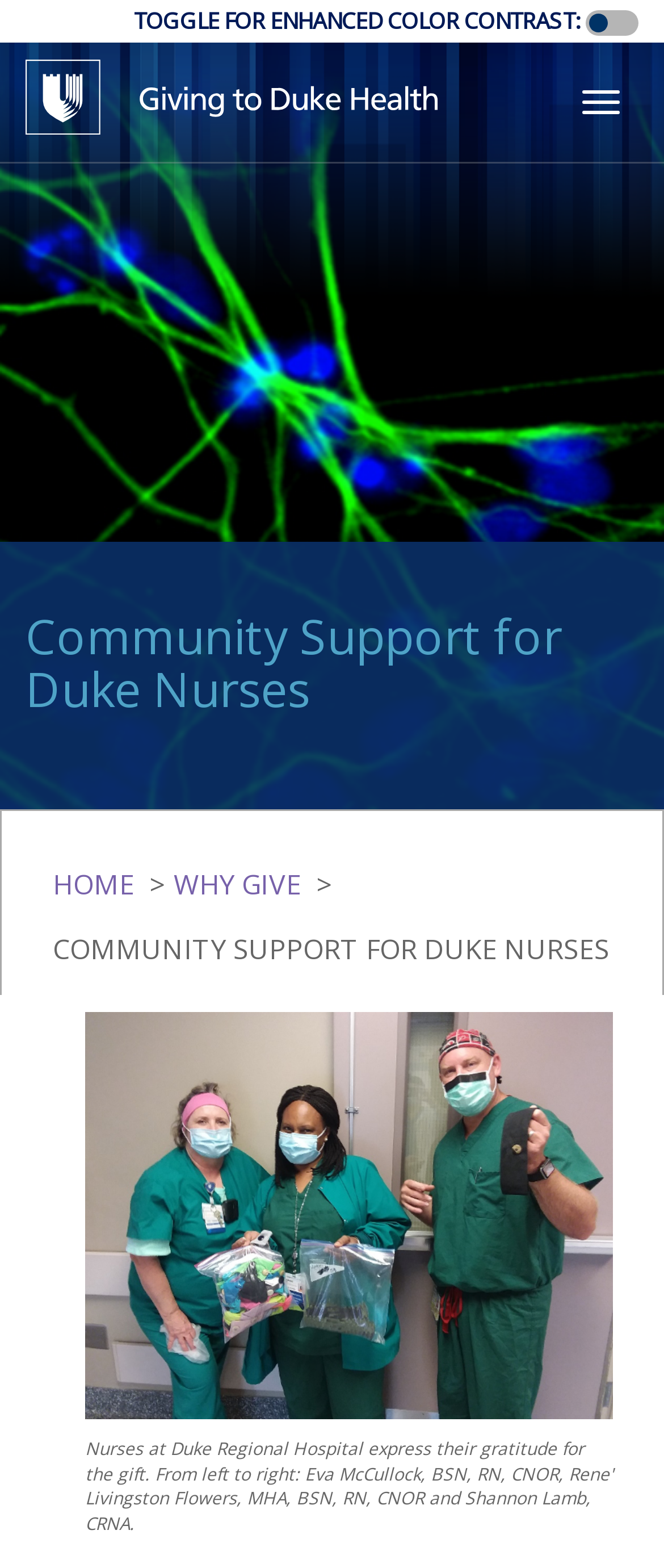Based on the element description Receive Recognition, identify the bounding box coordinates for the UI element. The coordinates should be in the format (top-left x, top-left y, bottom-right x, bottom-right y) and within the 0 to 1 range.

[0.026, 0.867, 0.208, 0.952]